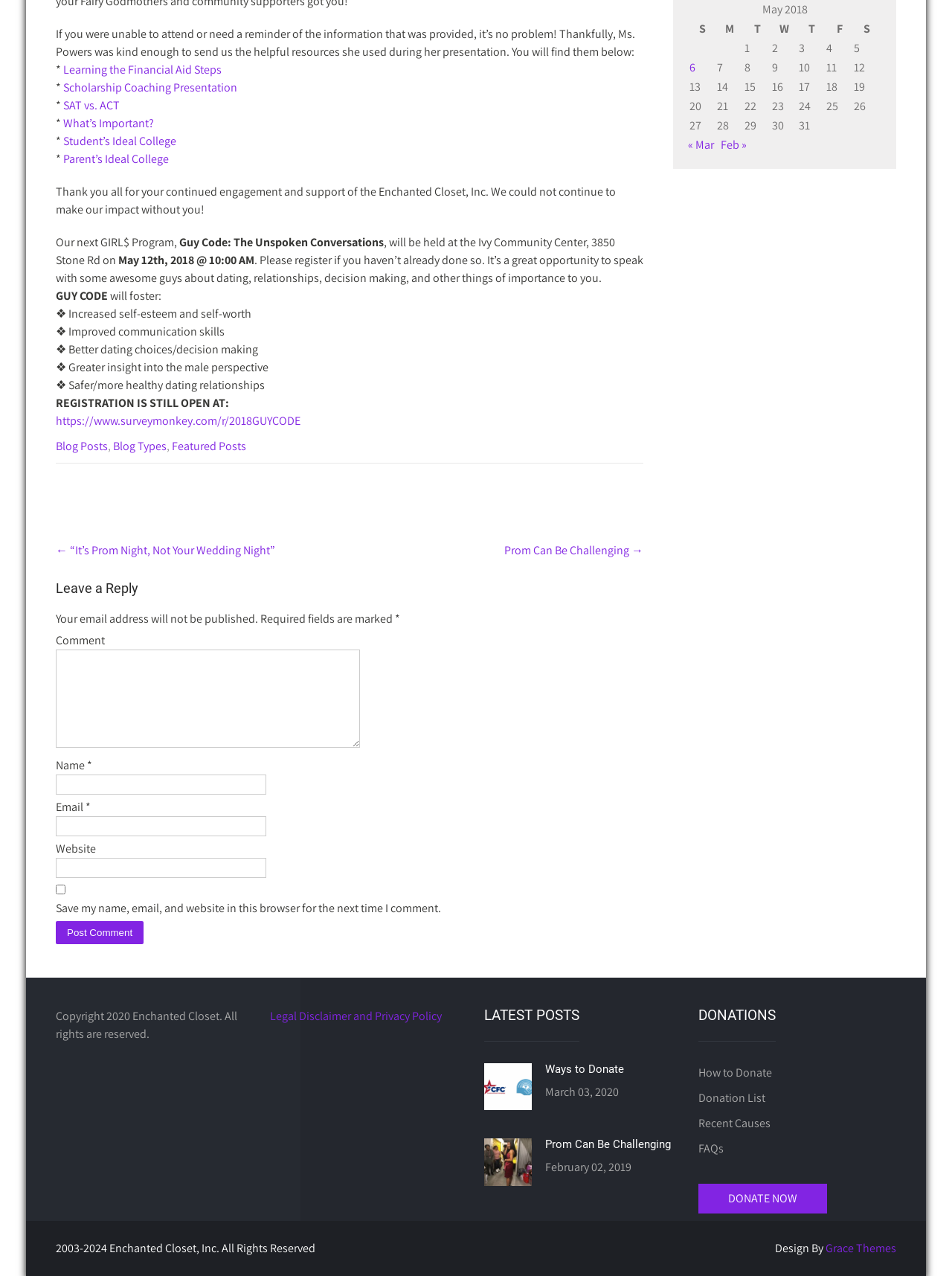Determine the bounding box coordinates for the HTML element described here: "name="submit" value="Post Comment"".

[0.059, 0.722, 0.151, 0.74]